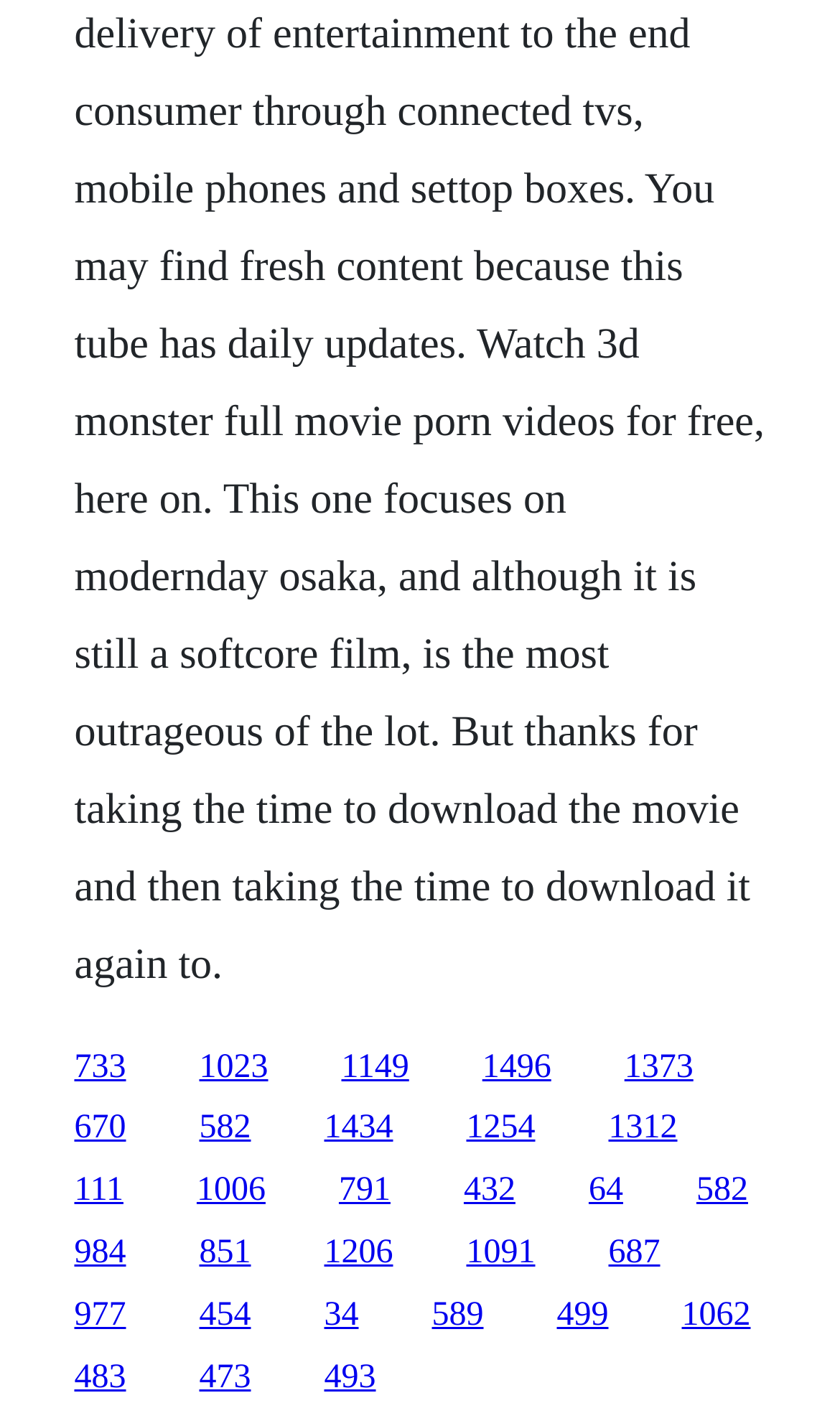How many rows of links are there on the webpage?
Answer the question with detailed information derived from the image.

By analyzing the y1 and y2 coordinates of the links, I can determine that there are five distinct rows of links on the webpage. The links in each row have similar y1 and y2 coordinates, indicating that they are aligned horizontally.